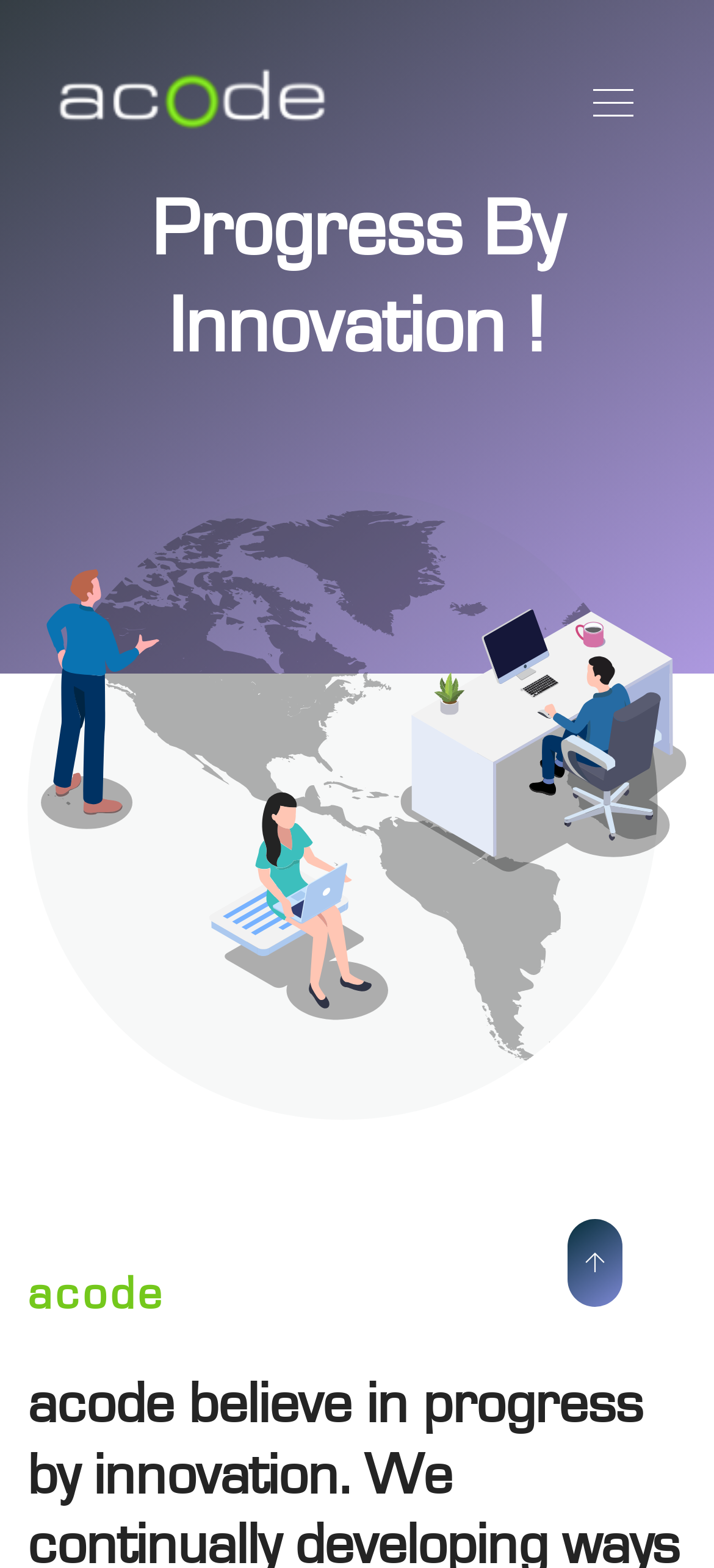How many images are on the webpage?
Look at the screenshot and give a one-word or phrase answer.

4